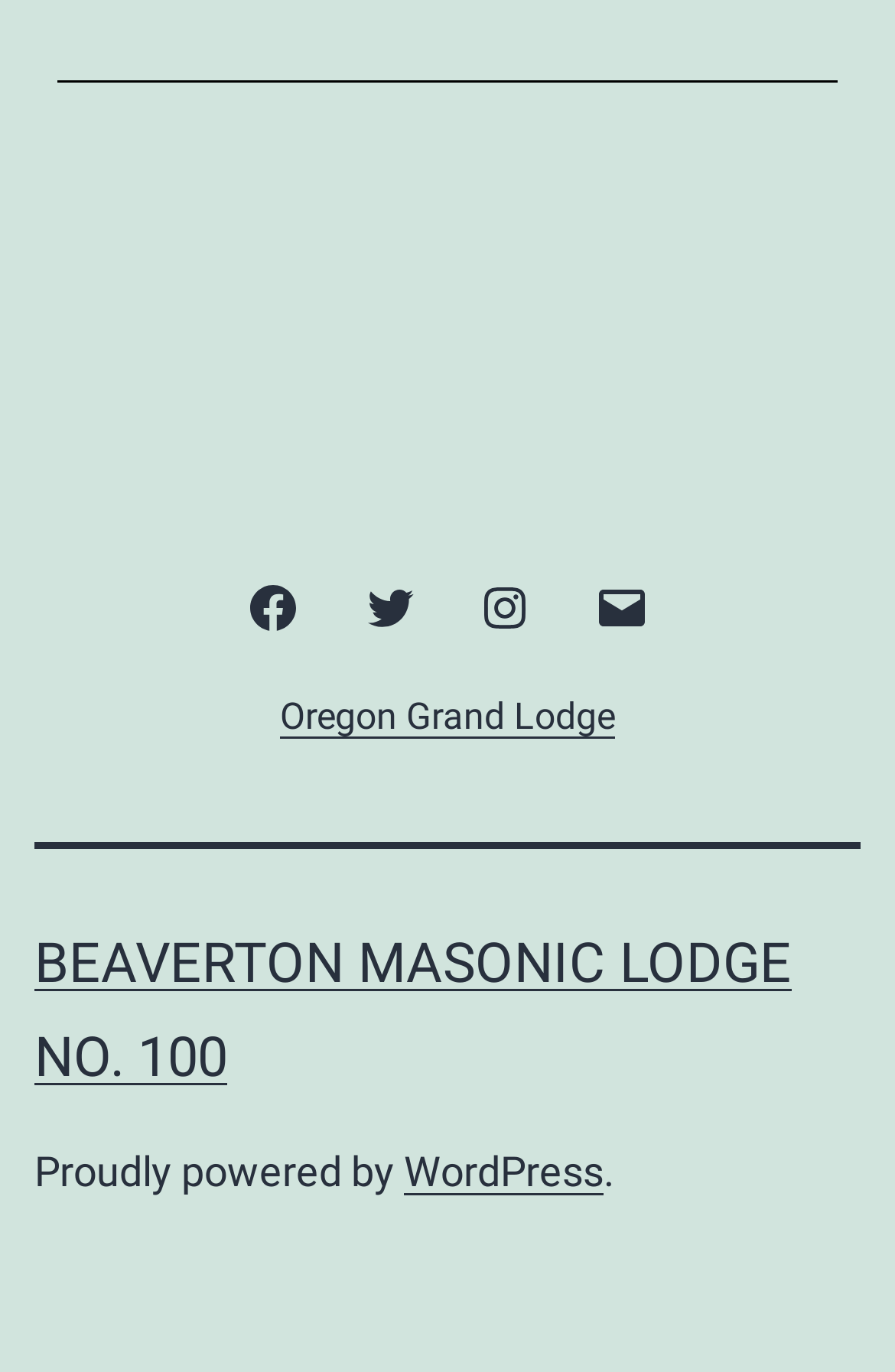What is the name of the Masonic Lodge?
Based on the screenshot, provide your answer in one word or phrase.

BEAVERTON MASONIC LODGE NO. 100